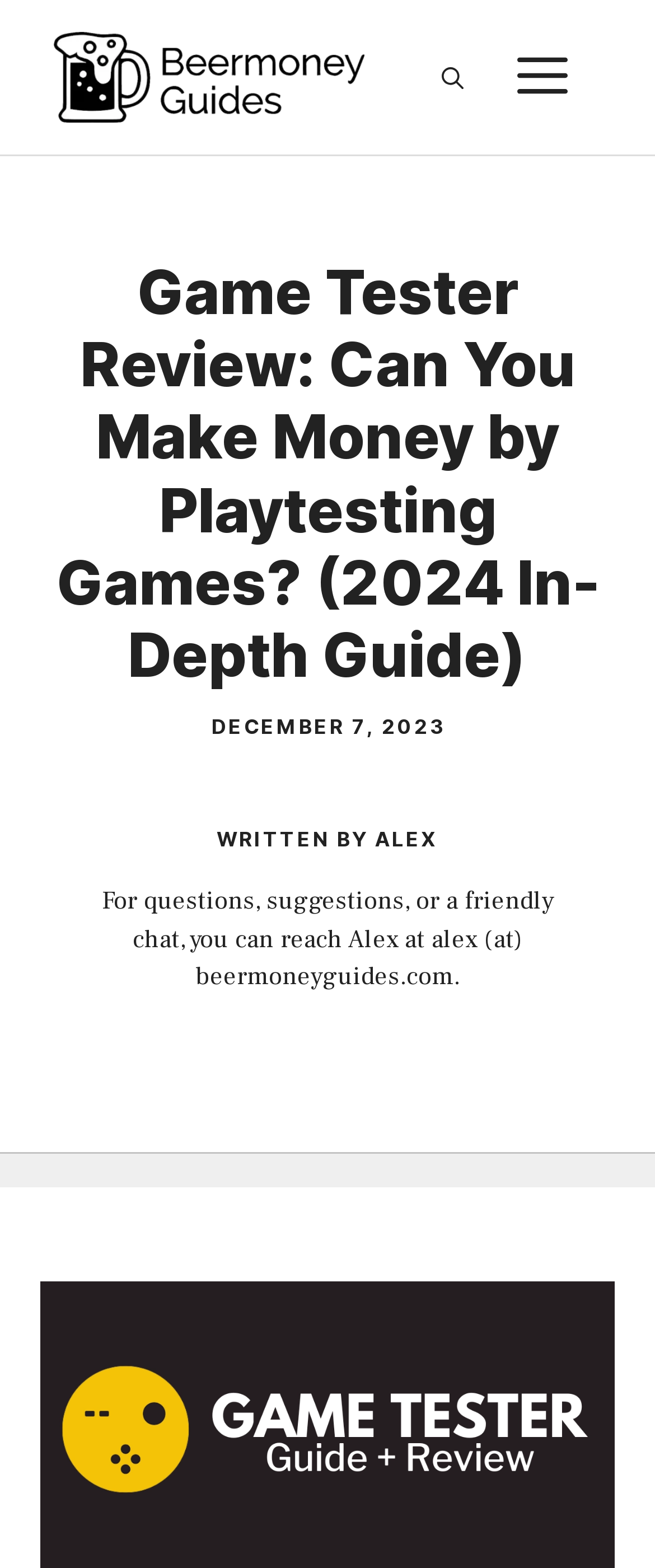Construct a thorough caption encompassing all aspects of the webpage.

The webpage is a review of Game Tester, a platform that allows users to earn rewards by testing games and providing feedback. The page has a banner at the top with the site's logo, BeermoneyGuides, accompanied by a navigation menu on the right side. The navigation menu has a search button and a menu button that expands to reveal more options.

Below the banner, there is a prominent heading that reads "Game Tester Review: Can You Make Money by Playtesting Games? (2024 In-Depth Guide)". This heading is centered and takes up a significant portion of the top section of the page.

To the right of the heading, there is a timestamp indicating that the review was published on December 7, 2023. The author's name, Alex, is displayed below the timestamp. A brief message from the author is also present, providing contact information for questions, suggestions, or casual conversations.

The overall layout of the page is clean, with a clear hierarchy of elements and ample whitespace to separate different sections. The use of headings, timestamps, and author information creates a sense of credibility and professionalism, suggesting that the review is a well-researched and authoritative guide.